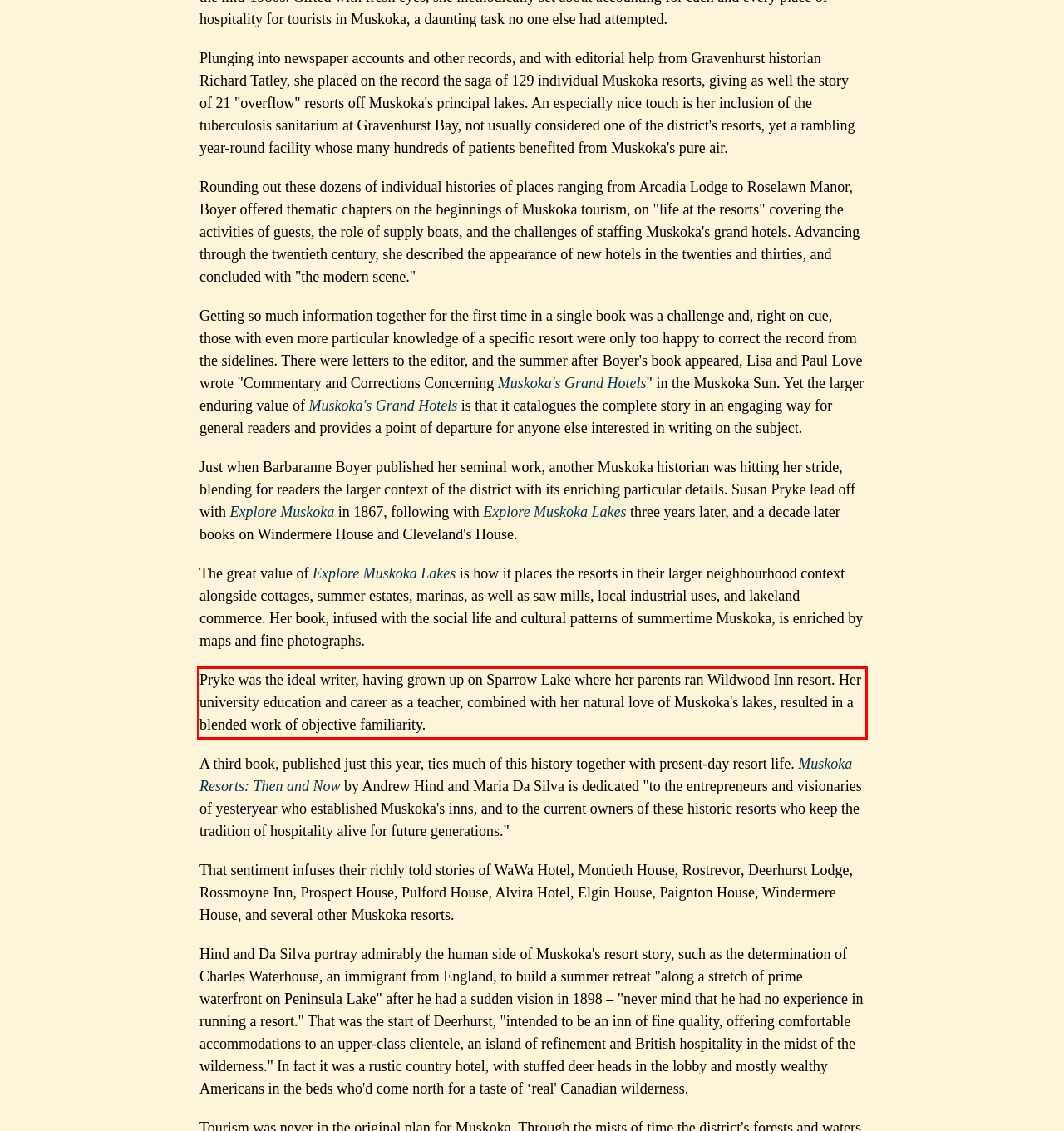Please identify and extract the text from the UI element that is surrounded by a red bounding box in the provided webpage screenshot.

Pryke was the ideal writer, having grown up on Sparrow Lake where her parents ran Wildwood Inn resort. Her university education and career as a teacher, combined with her natural love of Muskoka's lakes, resulted in a blended work of objective familiarity.